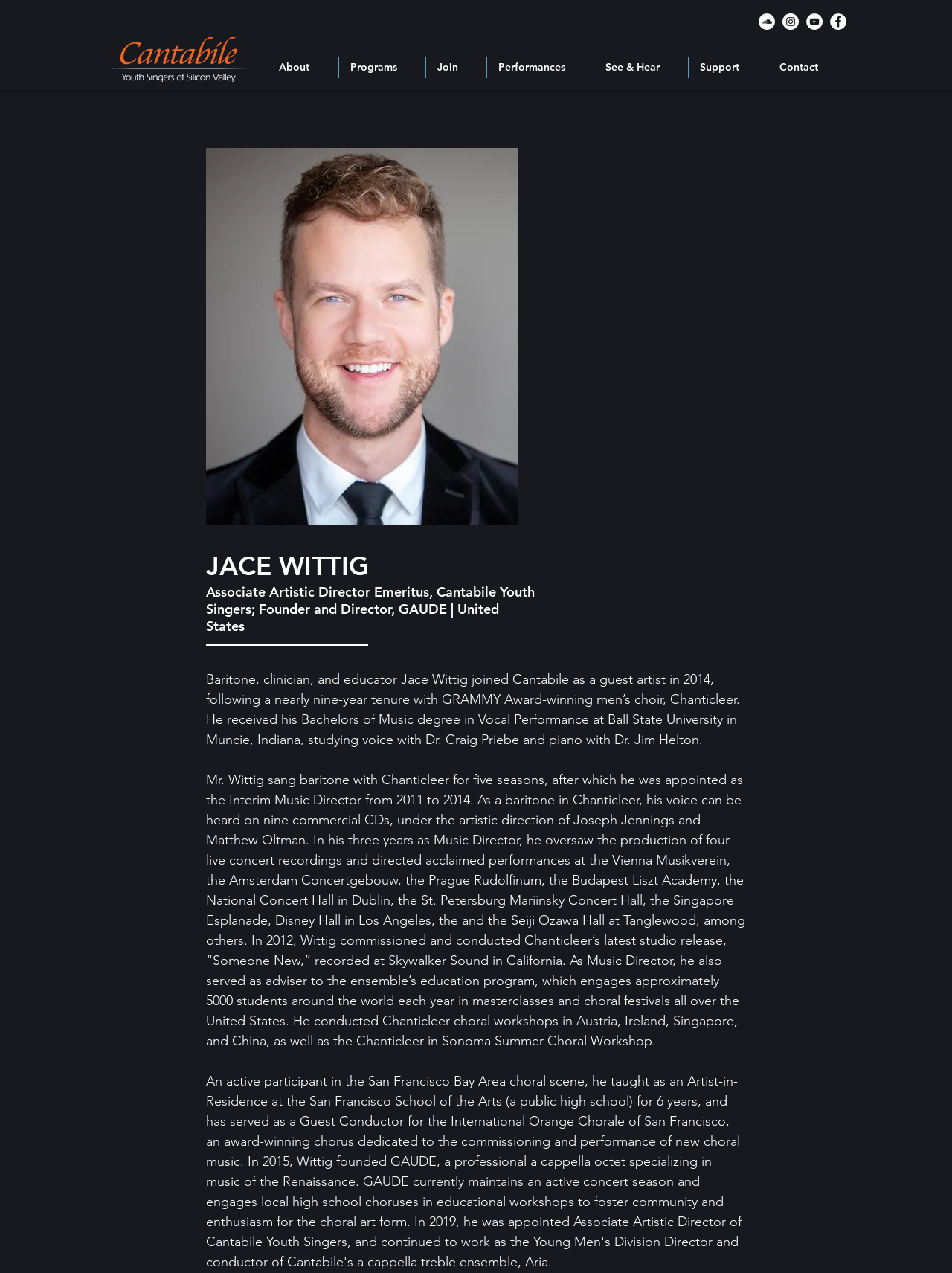What is the name of the choir Jace Wittig was part of?
Deliver a detailed and extensive answer to the question.

I determined the answer by reading the bio description that mentions 'nearly nine-year tenure with GRAMMY Award-winning men’s choir, Chanticleer'. This sentence clearly states the name of the choir Jace Wittig was part of.